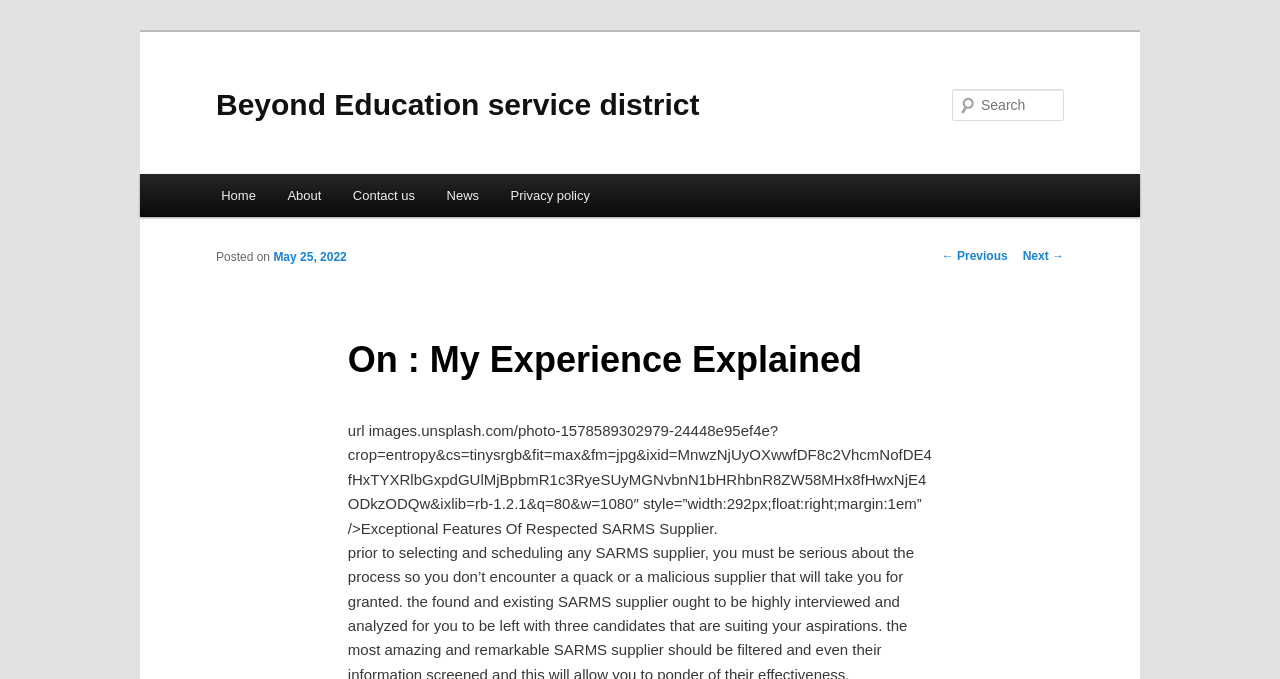Determine the bounding box coordinates for the clickable element to execute this instruction: "Search for something". Provide the coordinates as four float numbers between 0 and 1, i.e., [left, top, right, bottom].

[0.744, 0.131, 0.831, 0.178]